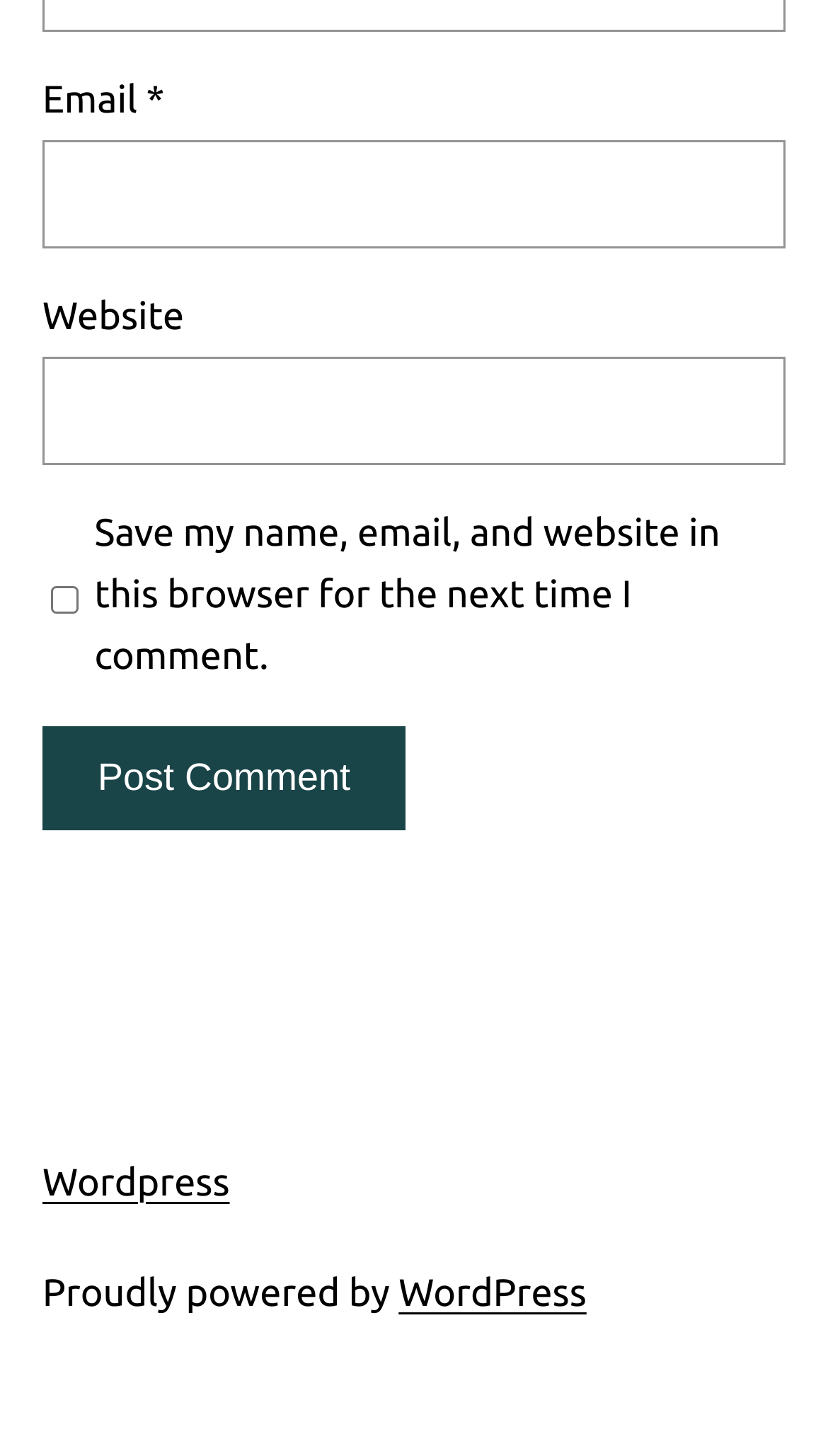What is the purpose of the checkbox?
Please provide a single word or phrase as the answer based on the screenshot.

Save comment info